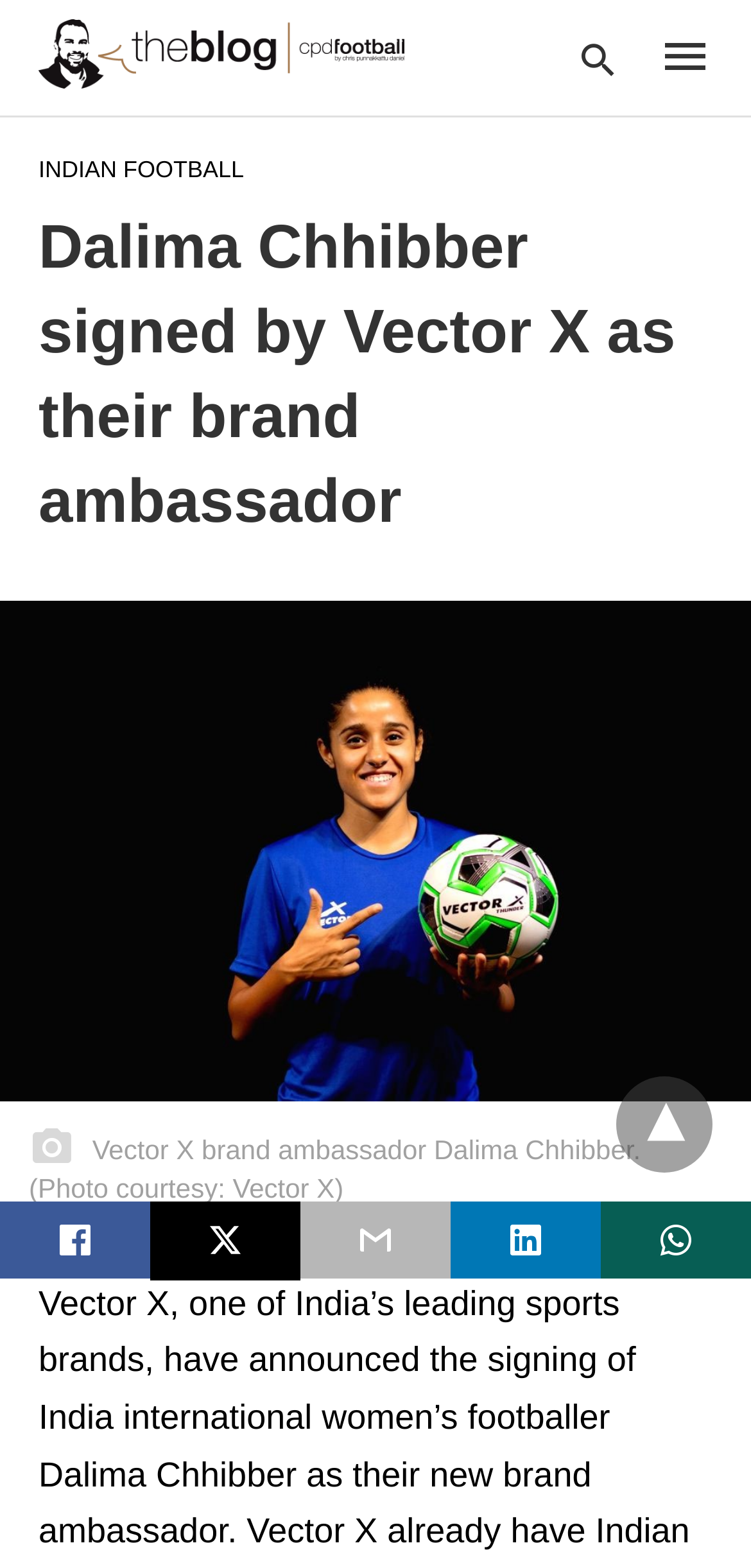Identify the bounding box coordinates for the UI element described as follows: "title="twitter share"". Ensure the coordinates are four float numbers between 0 and 1, formatted as [left, top, right, bottom].

[0.2, 0.766, 0.4, 0.817]